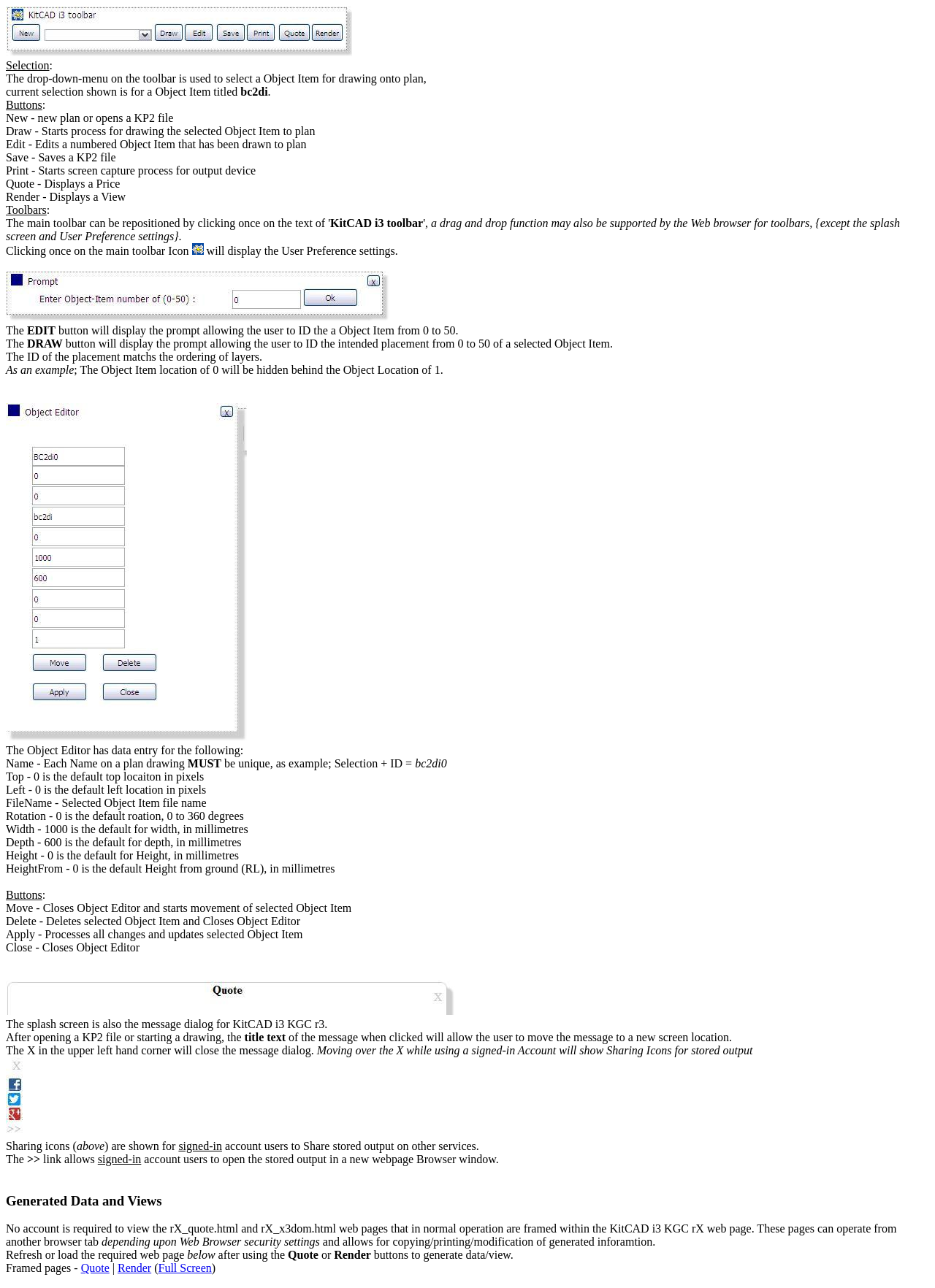Create a detailed narrative of the webpage’s visual and textual elements.

This webpage appears to be a user guide or documentation for a software application called KitCAD i3 KGC r5. At the top of the page, there is a toolbar with an image labeled "KitCAD i3 KGC r5 Toolbar" and a dropdown menu for selecting an object item. Below the toolbar, there is a section explaining the selection process, including a dropdown menu and buttons for new, draw, edit, save, print, quote, and render functions.

The page is divided into several sections, each explaining a specific feature or function of the software. The sections are organized in a vertical layout, with headings and paragraphs of text describing the different features. There are also several images scattered throughout the page, including a prompt image, an object editor image, and a message box image.

In the first section, the selection process is explained, including the use of a dropdown menu and buttons for new, draw, edit, save, print, quote, and render functions. The section also explains how to select an object item and how the current selection is displayed.

The next section explains the toolbars, including the KitCAD i3 toolbar and the drag-and-drop function for toolbars. The section also explains how to display the user preference settings by clicking on the main toolbar icon.

The following sections explain the object editor, including data entry for name, top, left, filename, rotation, width, depth, and height. The section also explains the buttons for move, delete, apply, and close.

Another section explains the message box, which is also the splash screen for KitCAD i3 KGC r3. The section explains how to move the message dialog to a new screen location and how to close it.

The final sections explain the sharing icons for signed-in account users, which allow sharing of stored output on other services. The sections also explain how to open the stored output in a new webpage browser window.

Overall, the webpage appears to be a comprehensive user guide for the KitCAD i3 KGC r5 software application, explaining its various features and functions in detail.